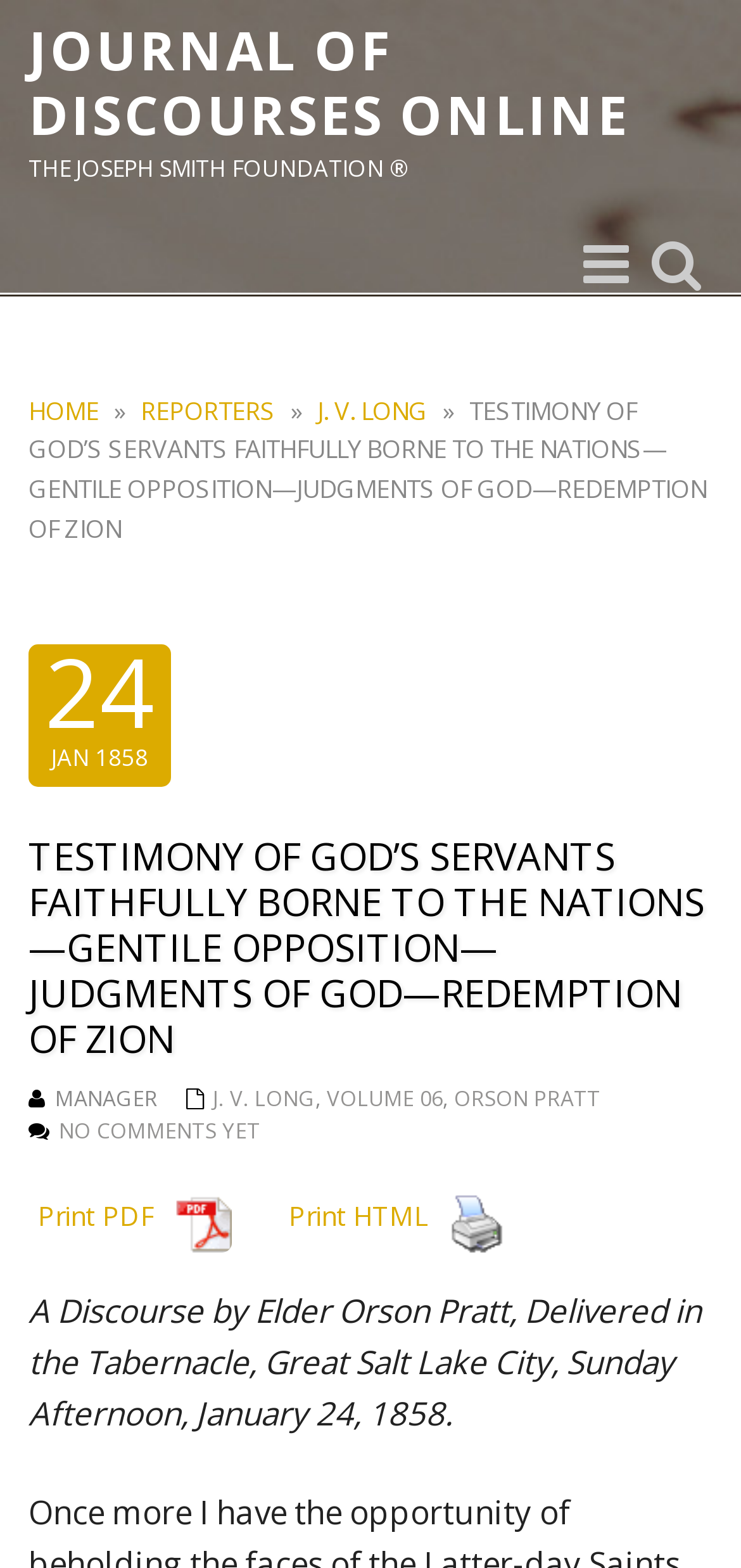What are the two print options available?
Based on the image content, provide your answer in one word or a short phrase.

PDF and HTML